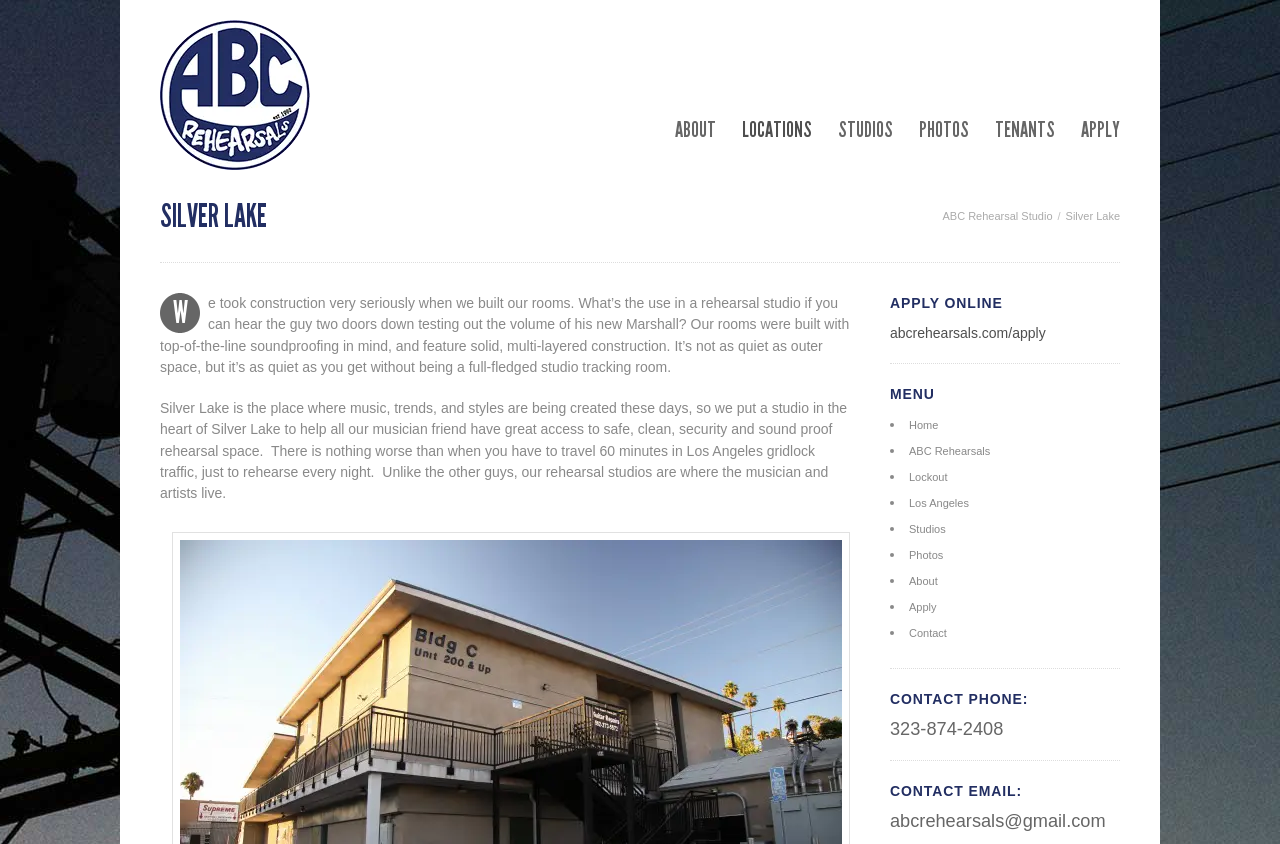Respond to the following question using a concise word or phrase: 
What is the contact phone number?

323-874-2408